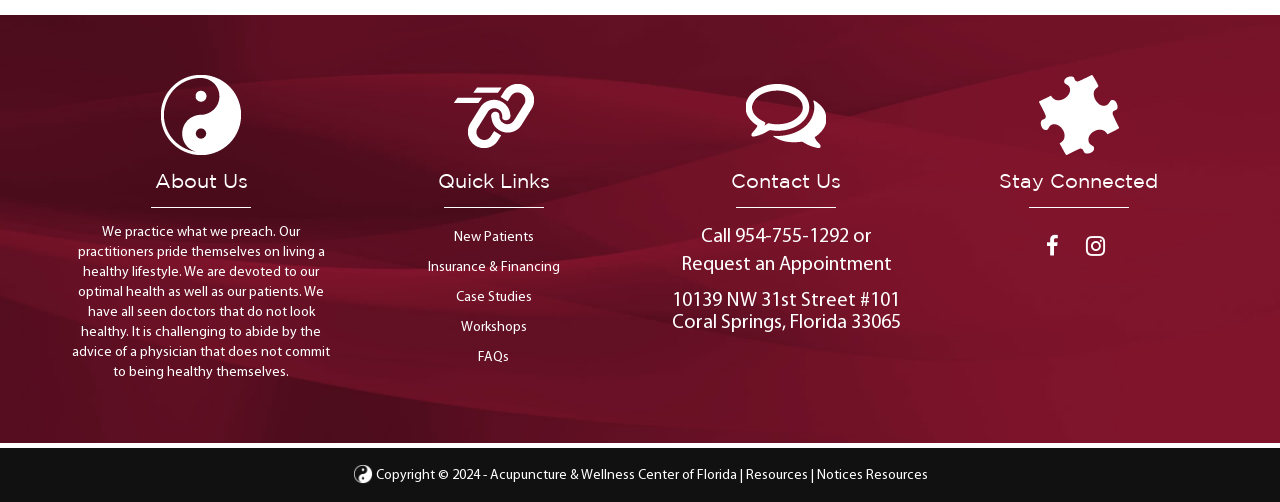Please predict the bounding box coordinates of the element's region where a click is necessary to complete the following instruction: "Click on 'New Patients'". The coordinates should be represented by four float numbers between 0 and 1, i.e., [left, top, right, bottom].

[0.354, 0.458, 0.417, 0.488]